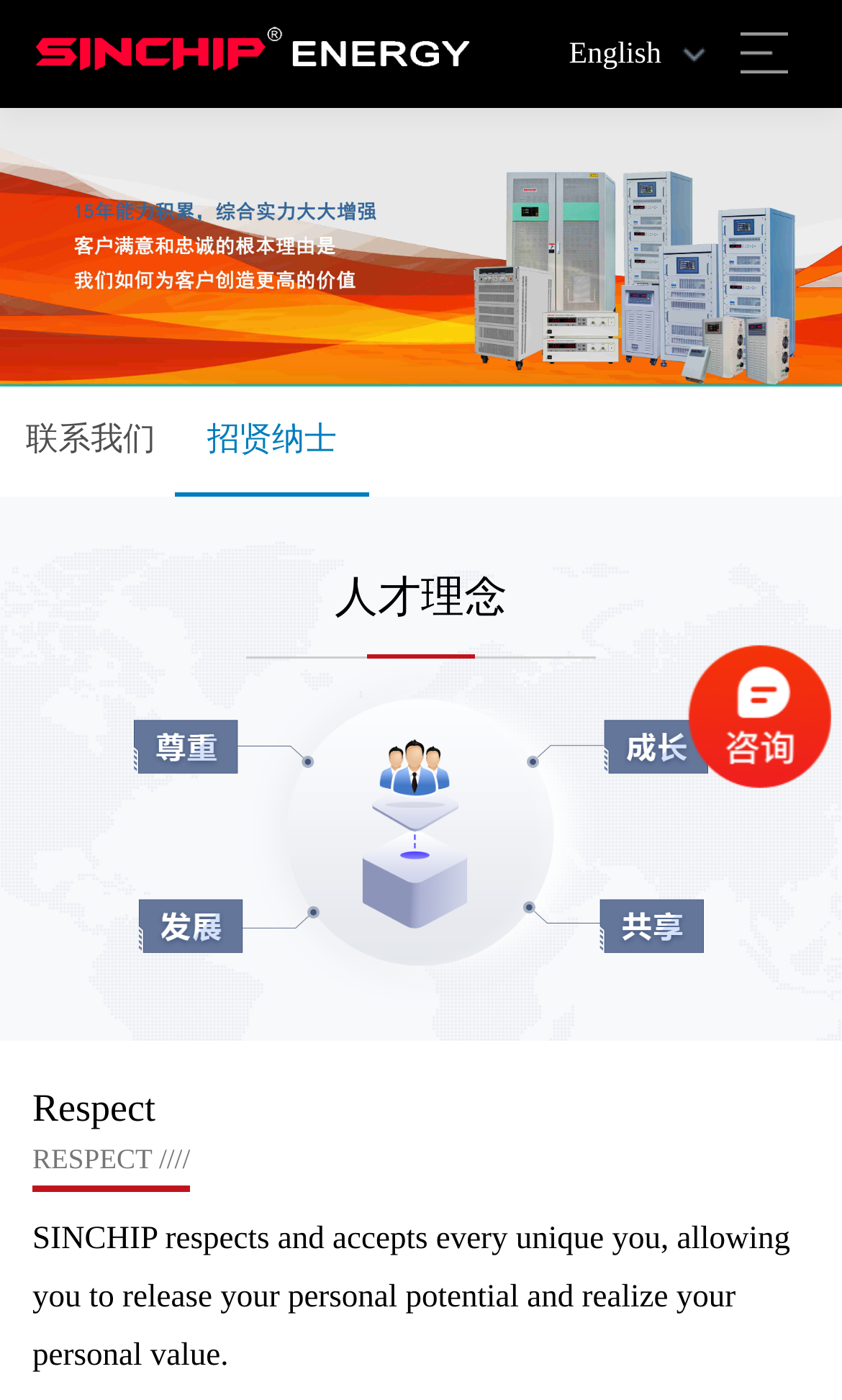What is the language option available on the webpage?
Examine the screenshot and reply with a single word or phrase.

English